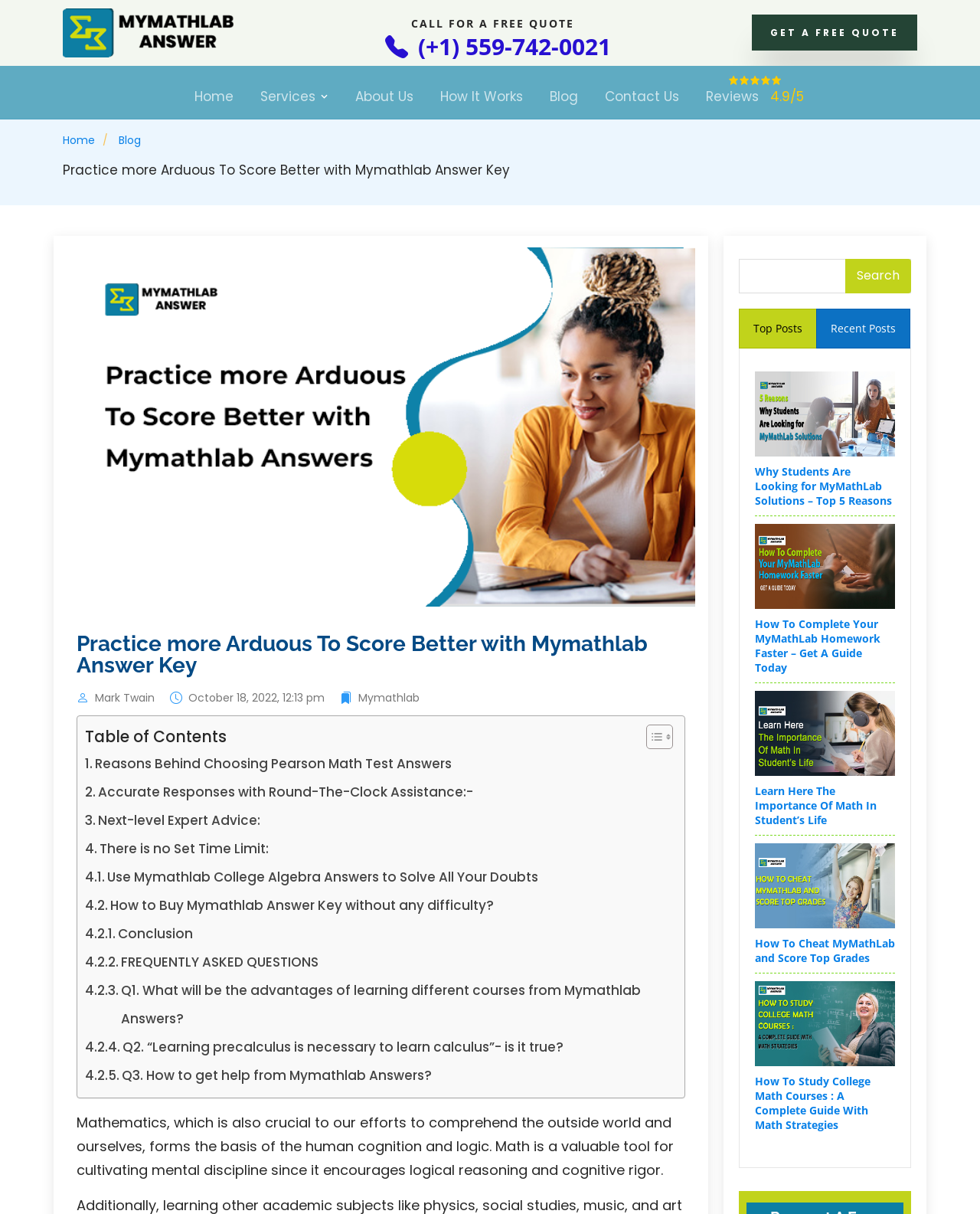What is the purpose of the search bar?
Kindly offer a comprehensive and detailed response to the question.

The search bar is located in the top-right corner of the webpage, and its purpose is to allow users to search for specific content within the webpage.